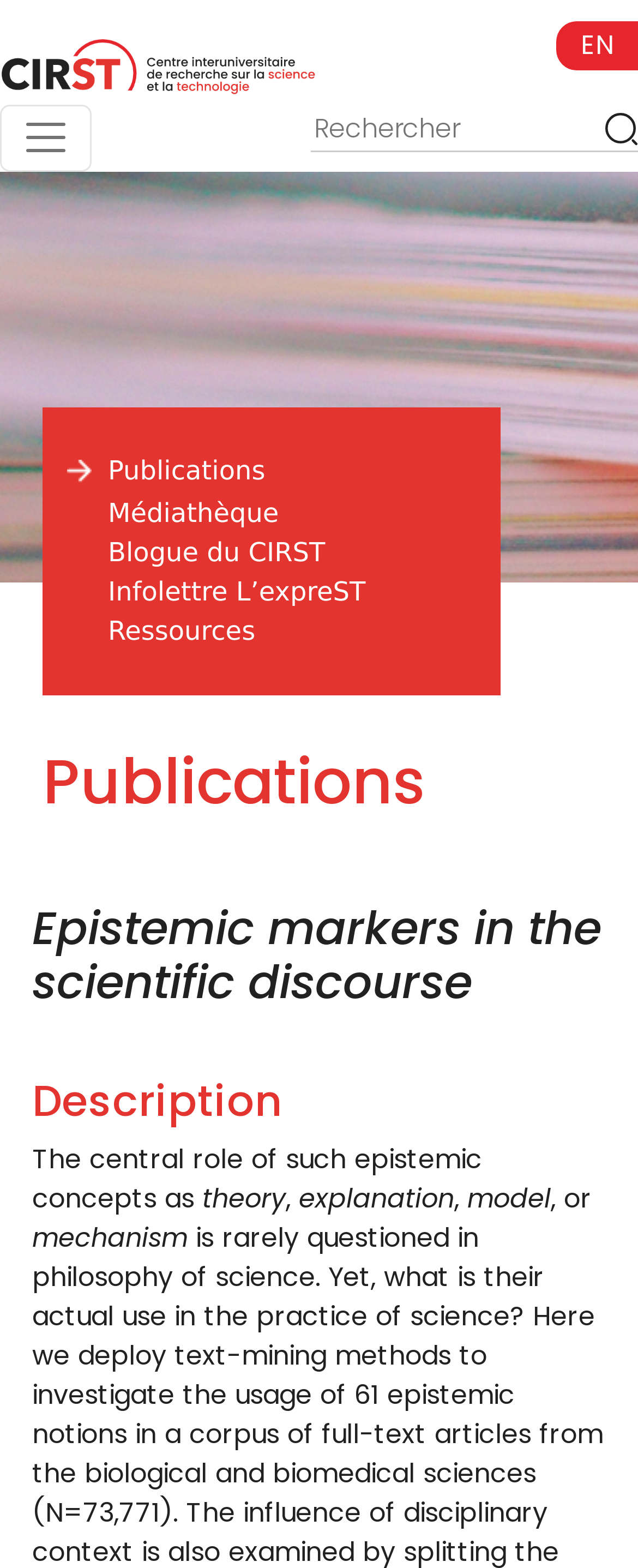Kindly determine the bounding box coordinates for the clickable area to achieve the given instruction: "Read the description".

[0.05, 0.66, 0.95, 0.719]